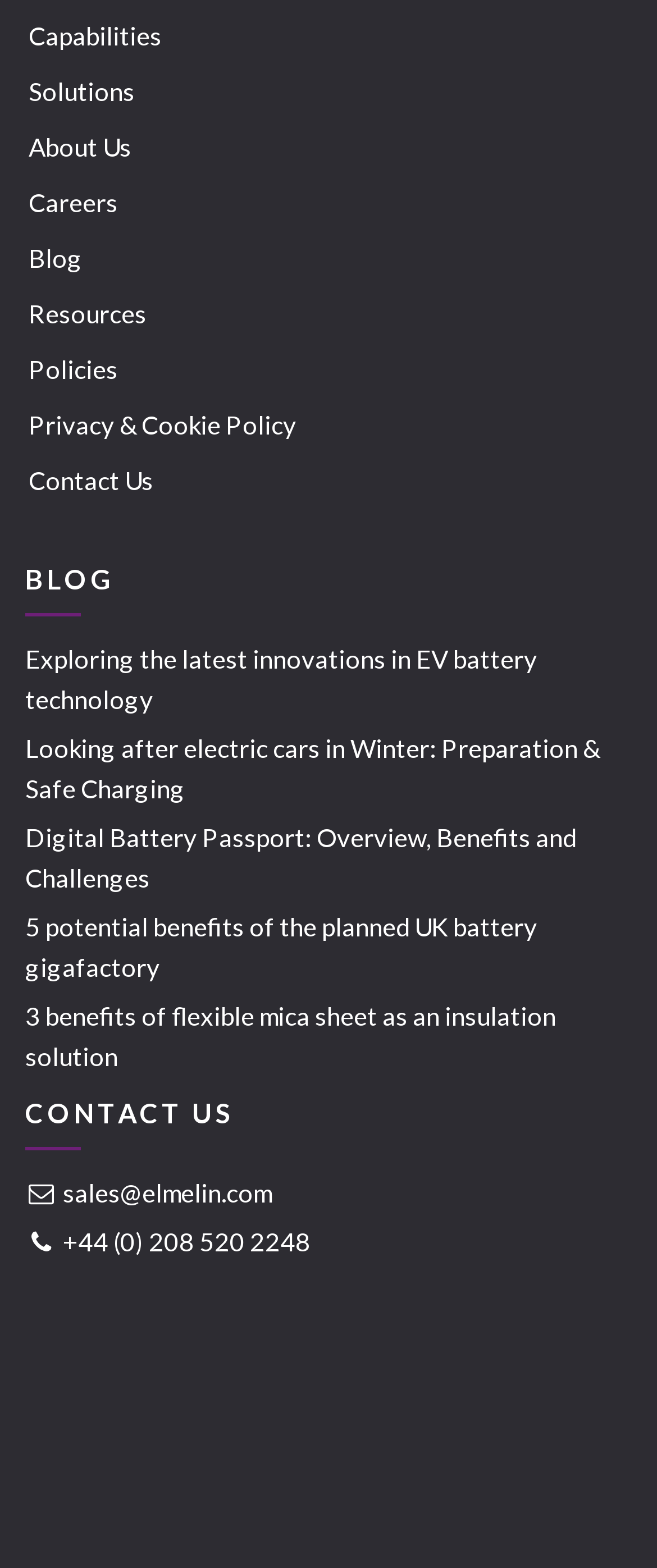Please determine the bounding box coordinates of the element to click on in order to accomplish the following task: "view privacy policy". Ensure the coordinates are four float numbers ranging from 0 to 1, i.e., [left, top, right, bottom].

None